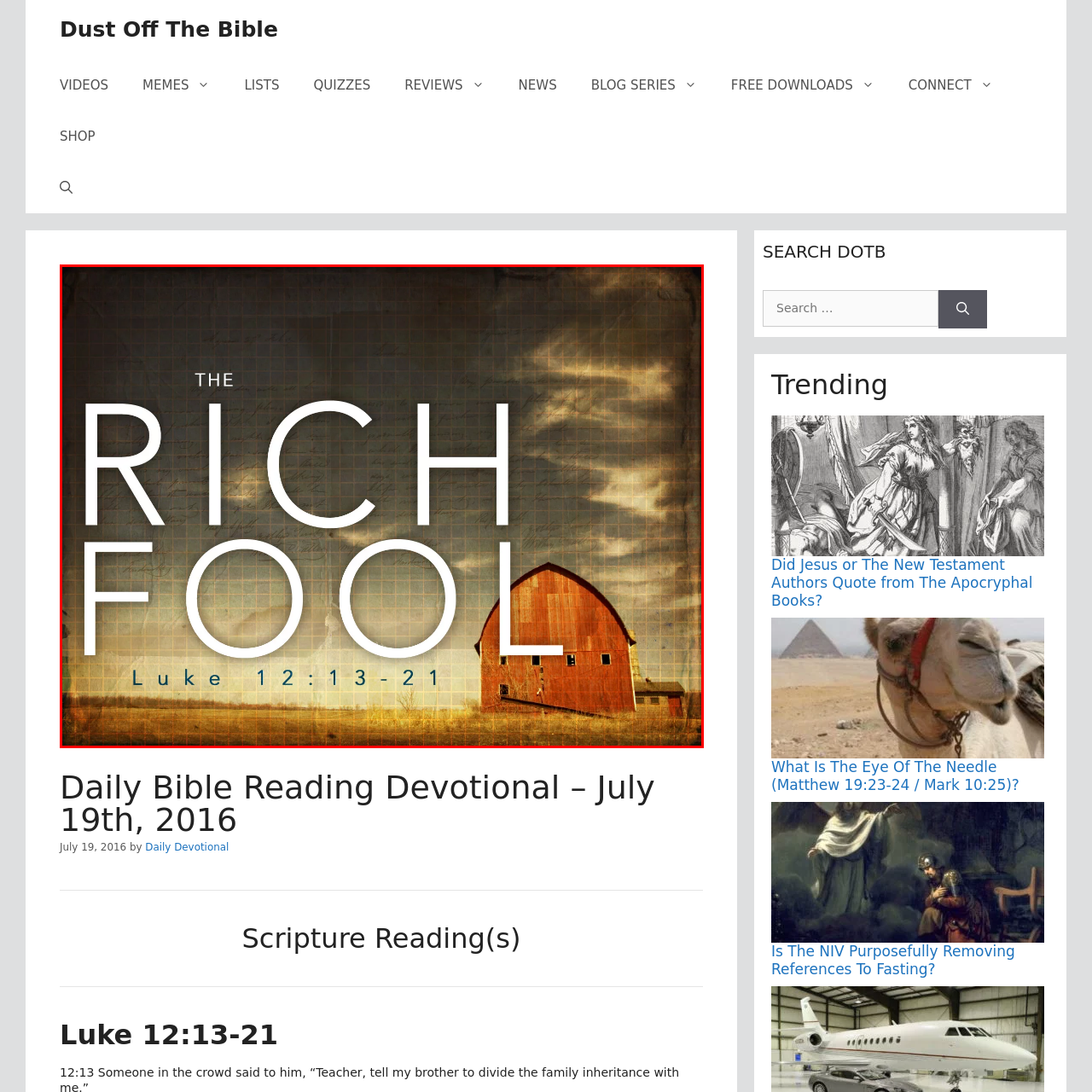Inspect the image surrounded by the red outline and respond to the question with a brief word or phrase:
What is the biblical passage that inspired the artwork?

Luke 12:13-21